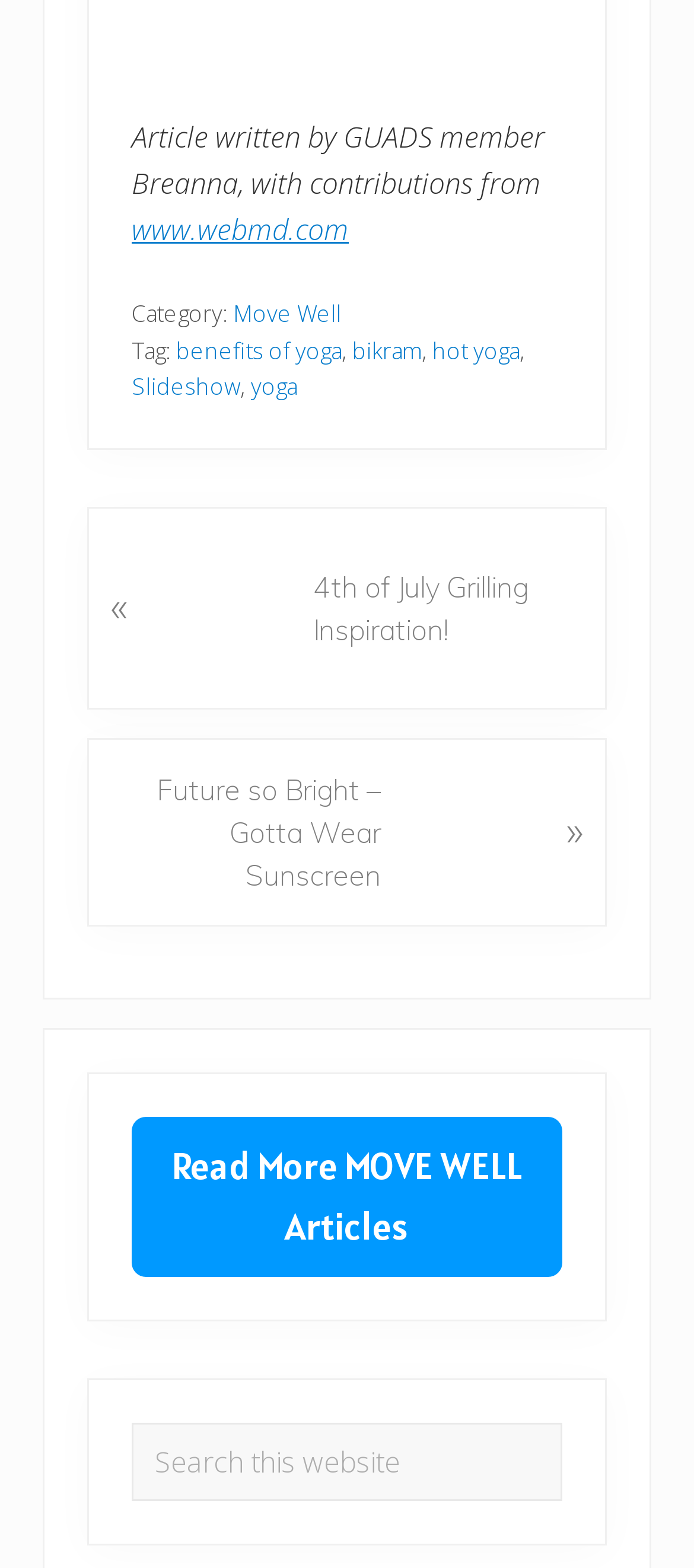Is there a link to read more articles?
Please look at the screenshot and answer using one word or phrase.

Yes